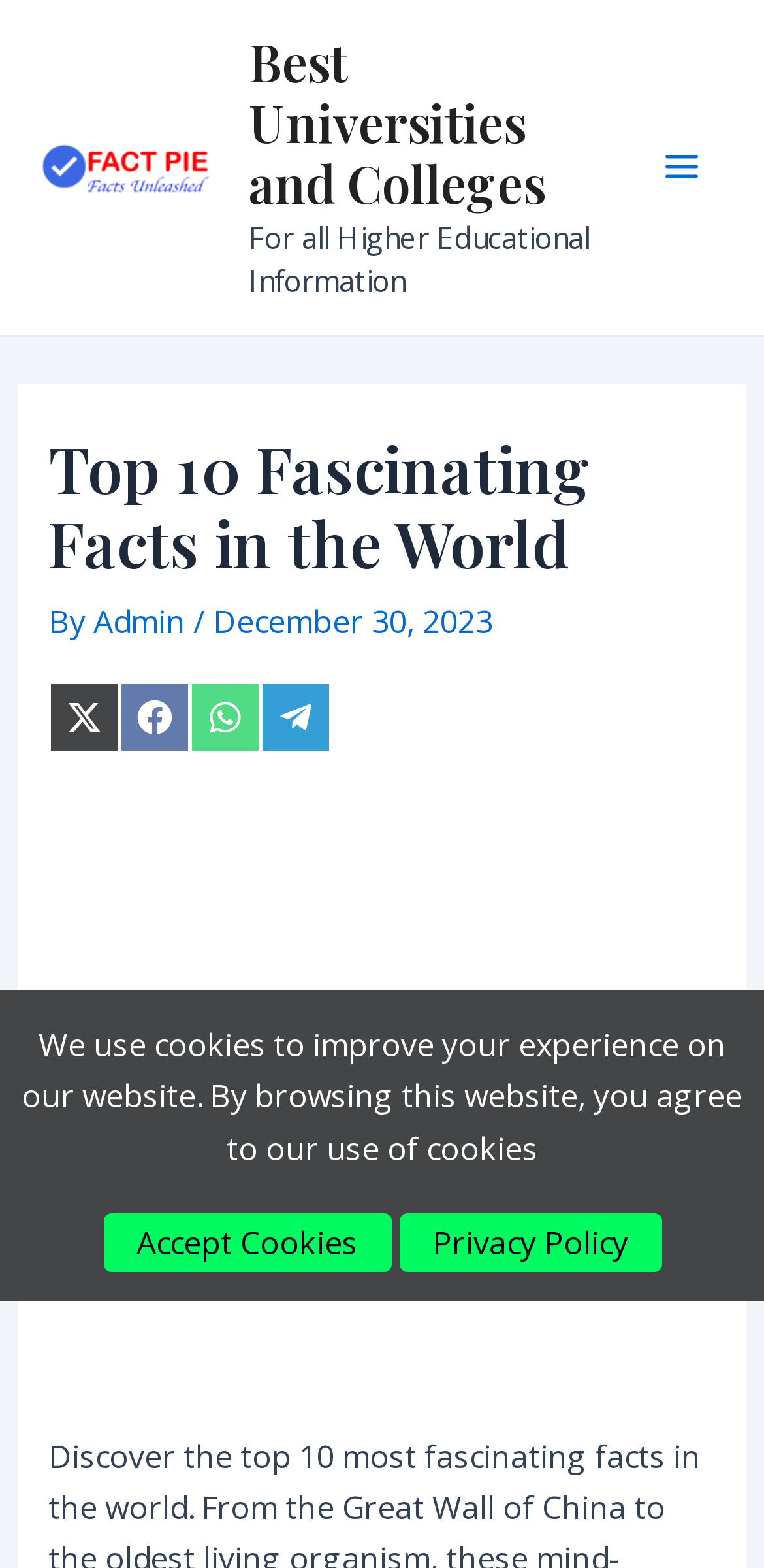Examine the screenshot and answer the question in as much detail as possible: How many social media platforms can you share the article on?

There are four social media links available to share the article: Twitter, Facebook, WhatsApp, and Telegram. These links are located below the article's title.